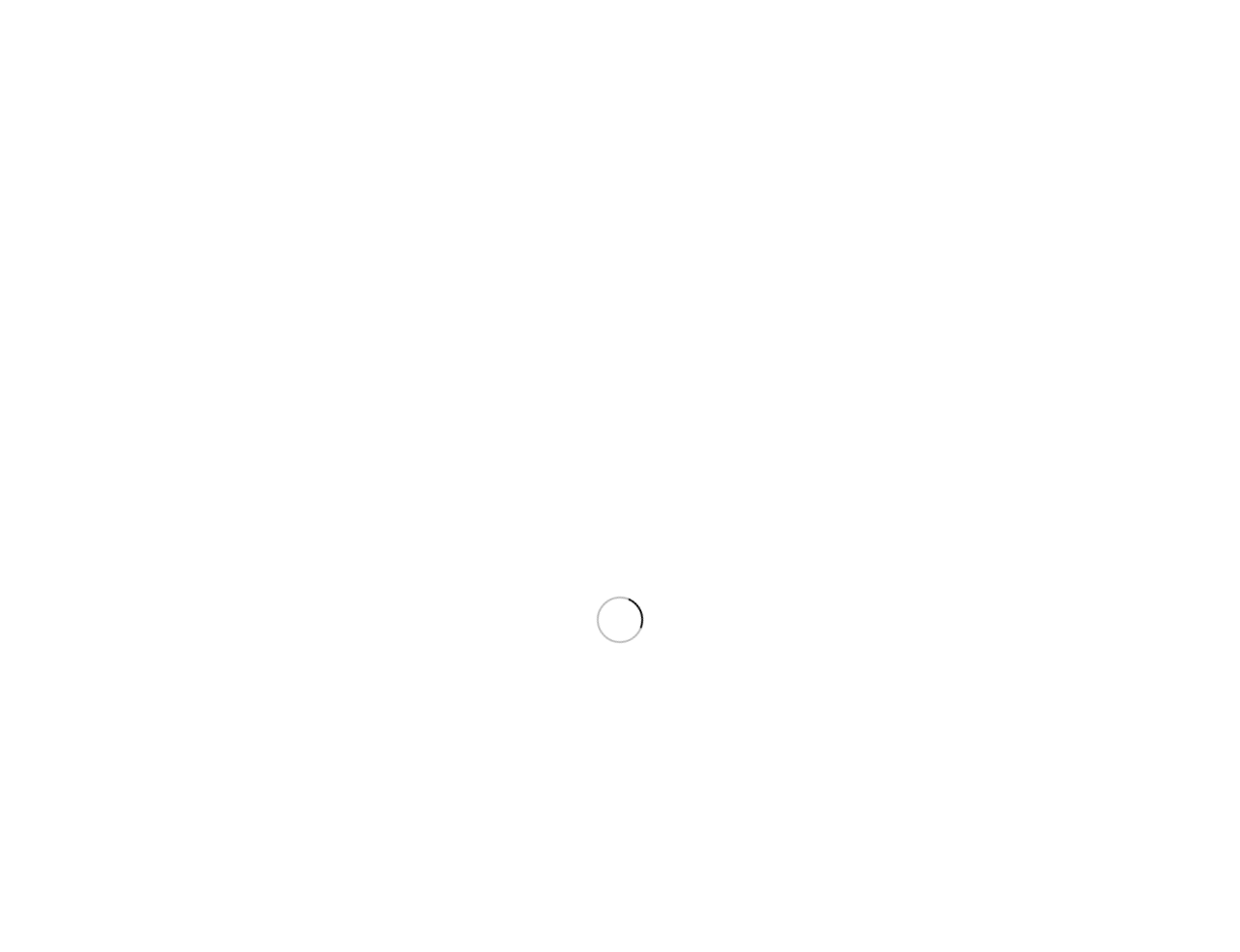Determine the bounding box coordinates for the UI element matching this description: "parent_node: Share: aria-label="Linkedin social link"".

[0.612, 0.748, 0.631, 0.775]